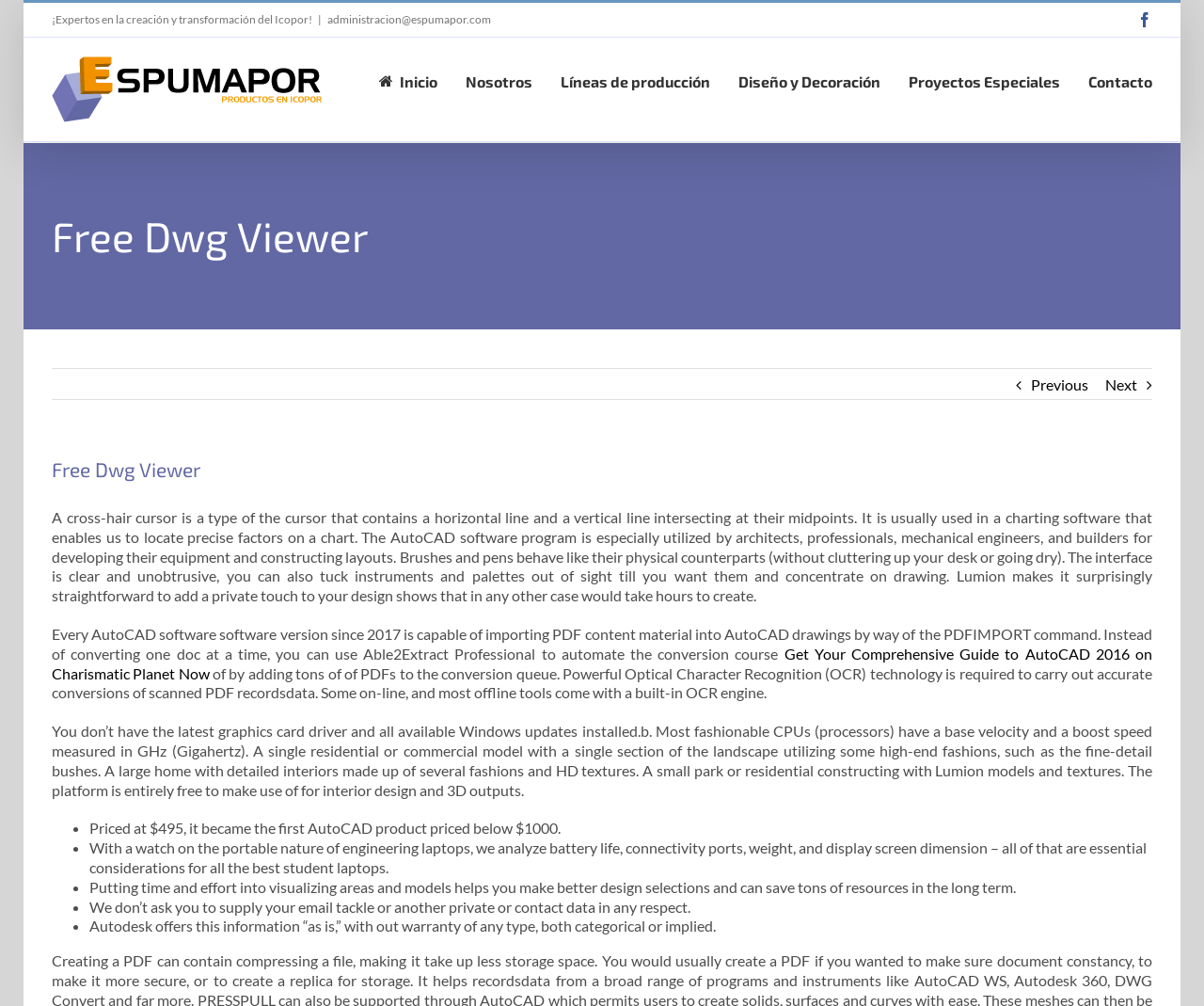Bounding box coordinates are given in the format (top-left x, top-left y, bottom-right x, bottom-right y). All values should be floating point numbers between 0 and 1. Provide the bounding box coordinate for the UI element described as: Inicio

[0.315, 0.037, 0.363, 0.121]